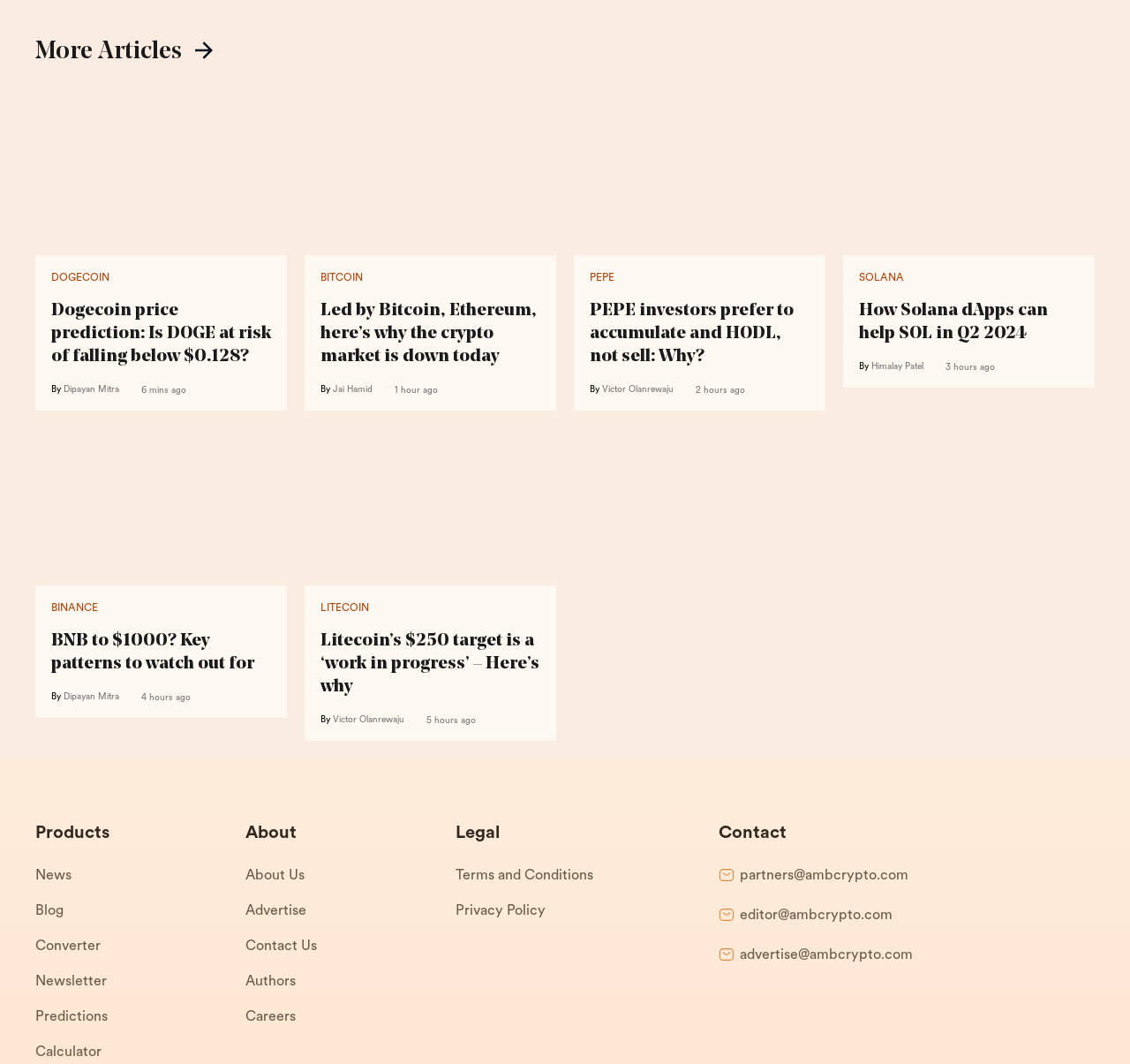What is the time frame mentioned in the article 'How Solana dApps can help SOL in Q2 2024'
Respond to the question with a well-detailed and thorough answer.

The time frame is mentioned in the title of the article, which is 'Q2 2024', indicating that the article is discussing the potential impact of Solana dApps on SOL in the second quarter of 2024.